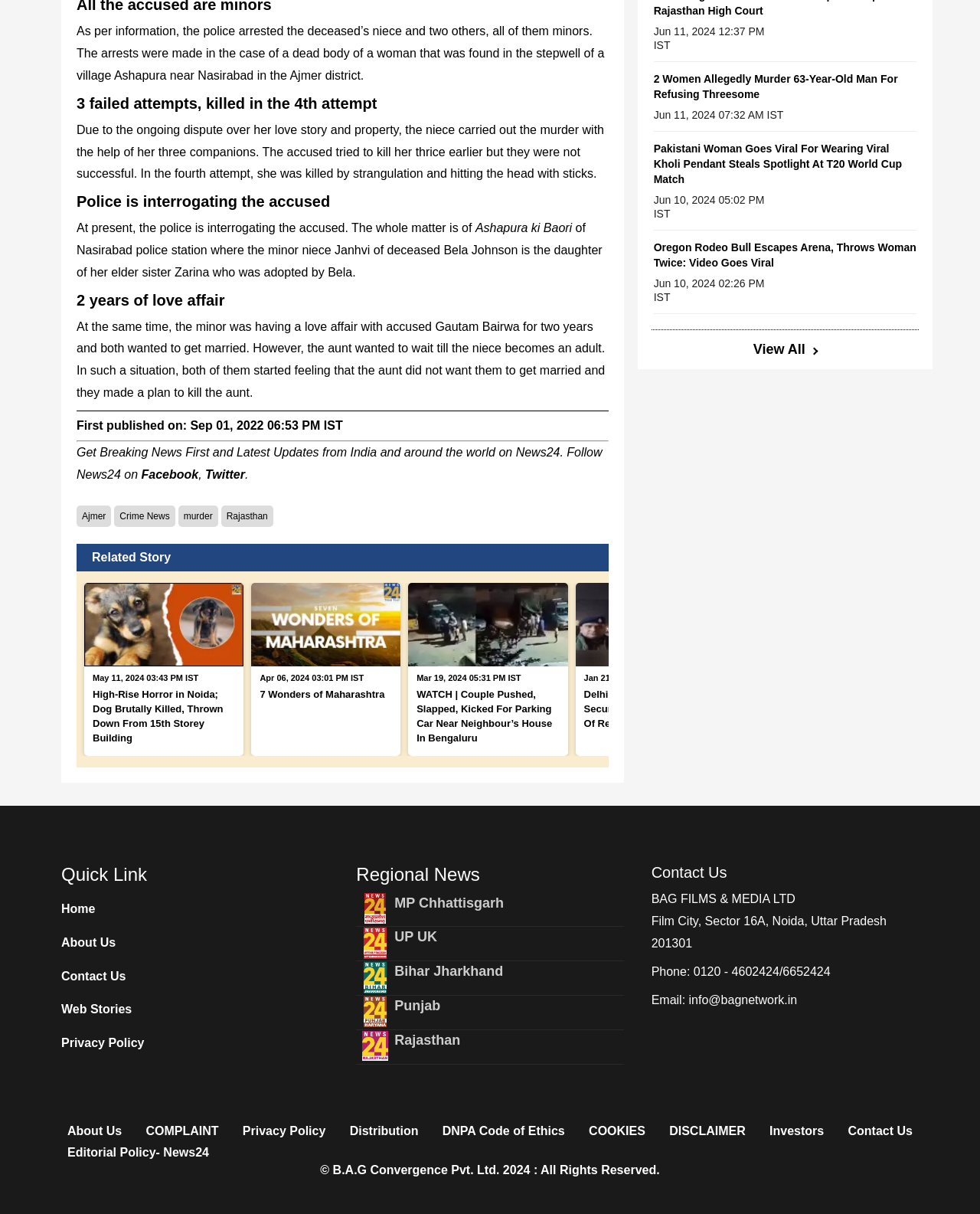Provide a brief response to the question below using one word or phrase:
How old was the niece when she was arrested?

Minor